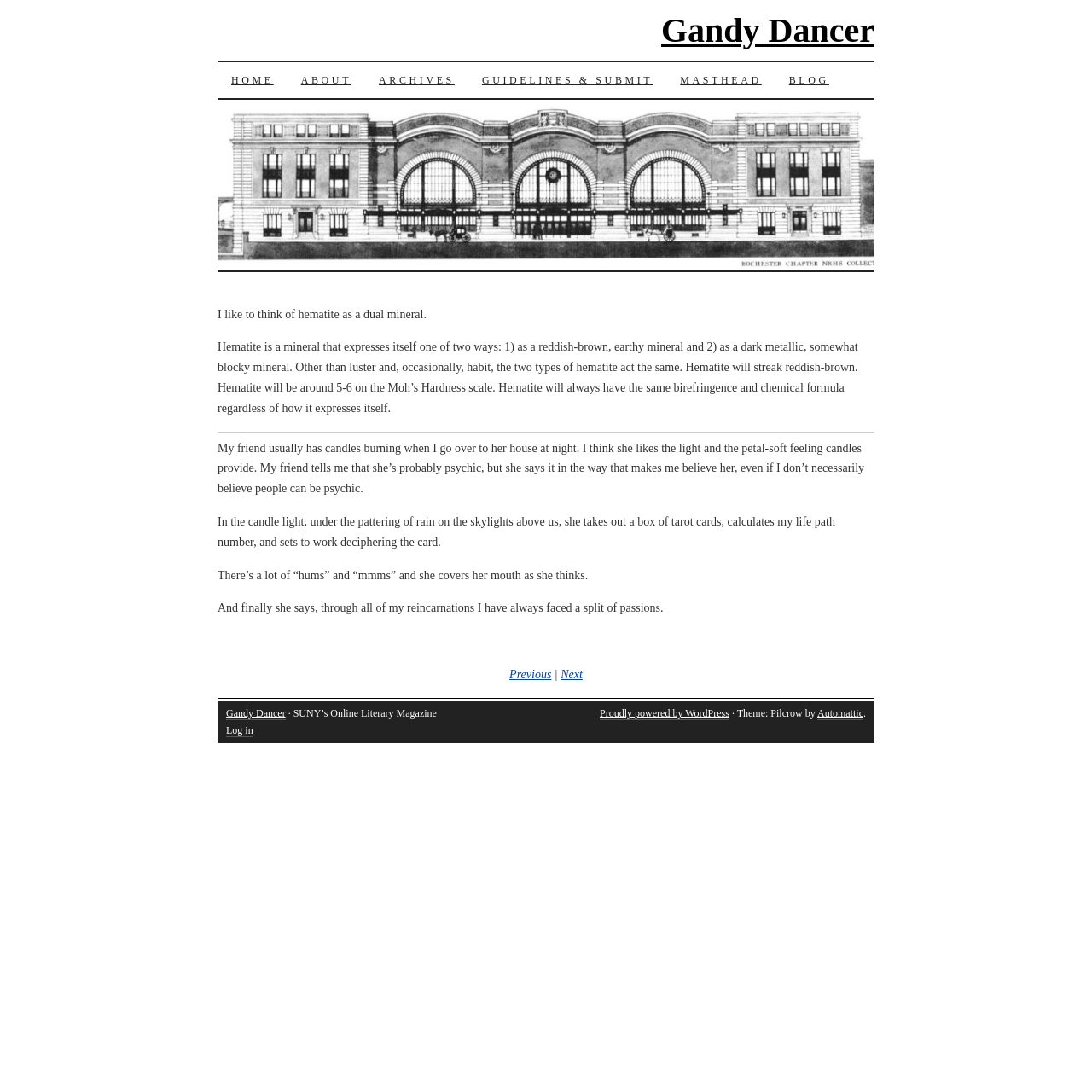What is the hardness of hematite on the Moh's scale?
Respond to the question with a well-detailed and thorough answer.

The webpage states 'Hematite will be around 5-6 on the Moh’s Hardness scale.' Therefore, the answer is 5-6.